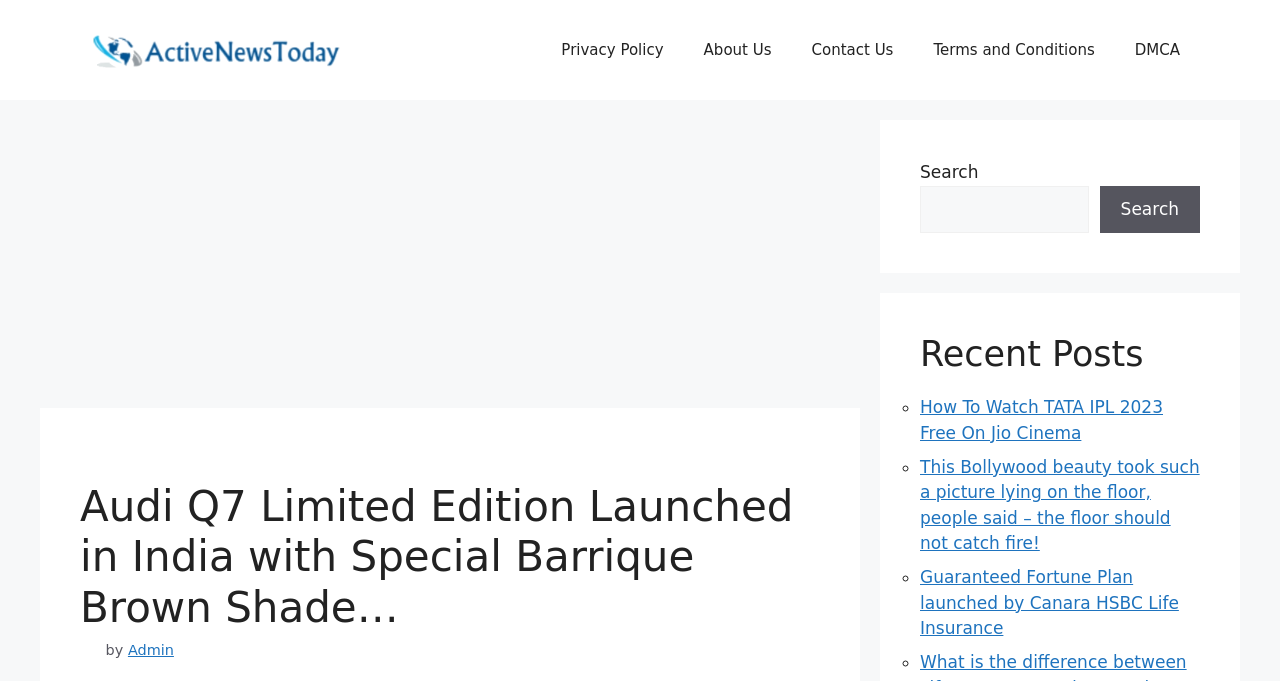Locate the bounding box coordinates of the region to be clicked to comply with the following instruction: "Search for something". The coordinates must be four float numbers between 0 and 1, in the form [left, top, right, bottom].

[0.719, 0.272, 0.851, 0.342]